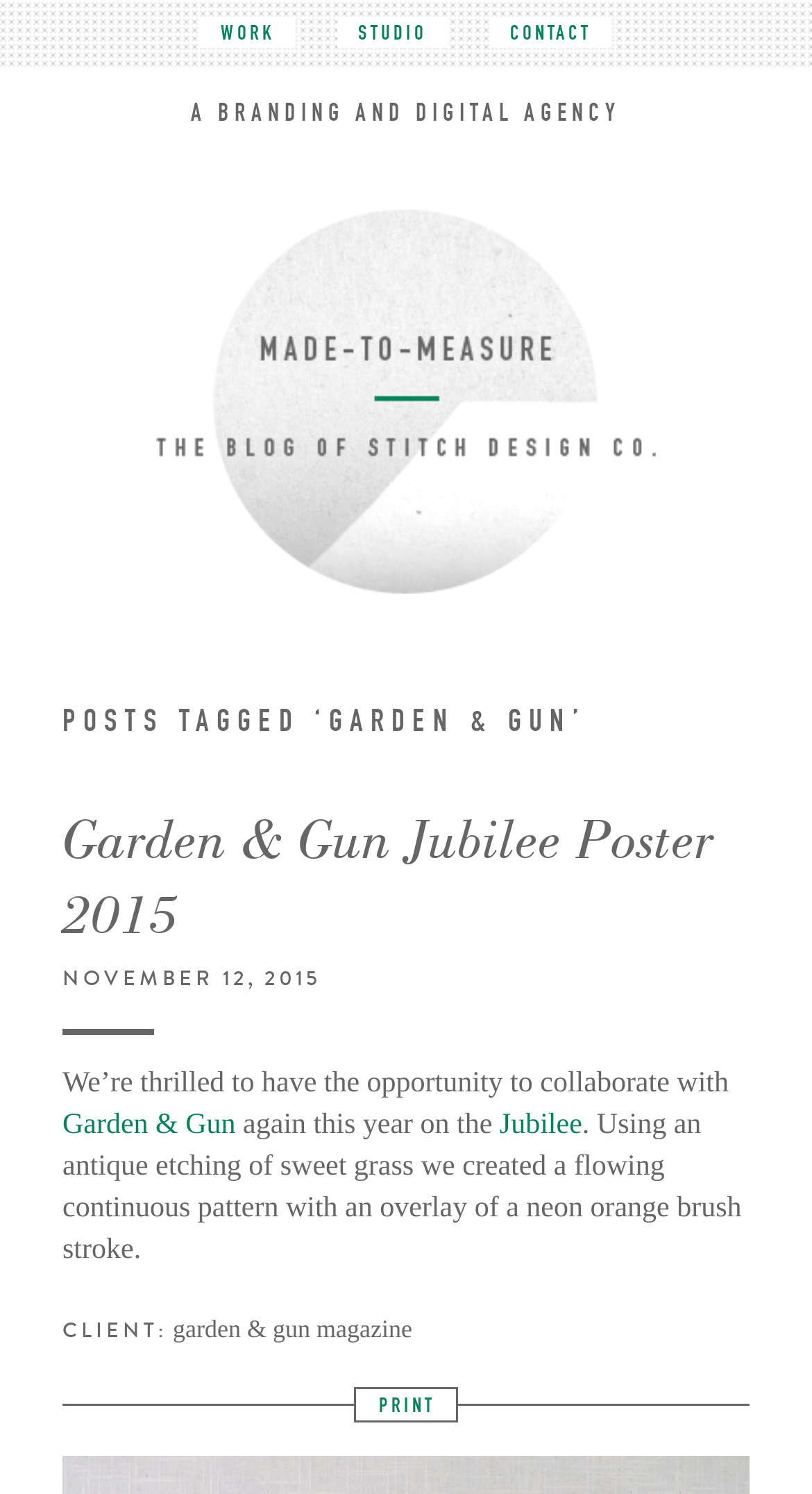Identify the bounding box coordinates for the UI element that matches this description: "Made-to-Measure".

[0.192, 0.139, 0.808, 0.397]